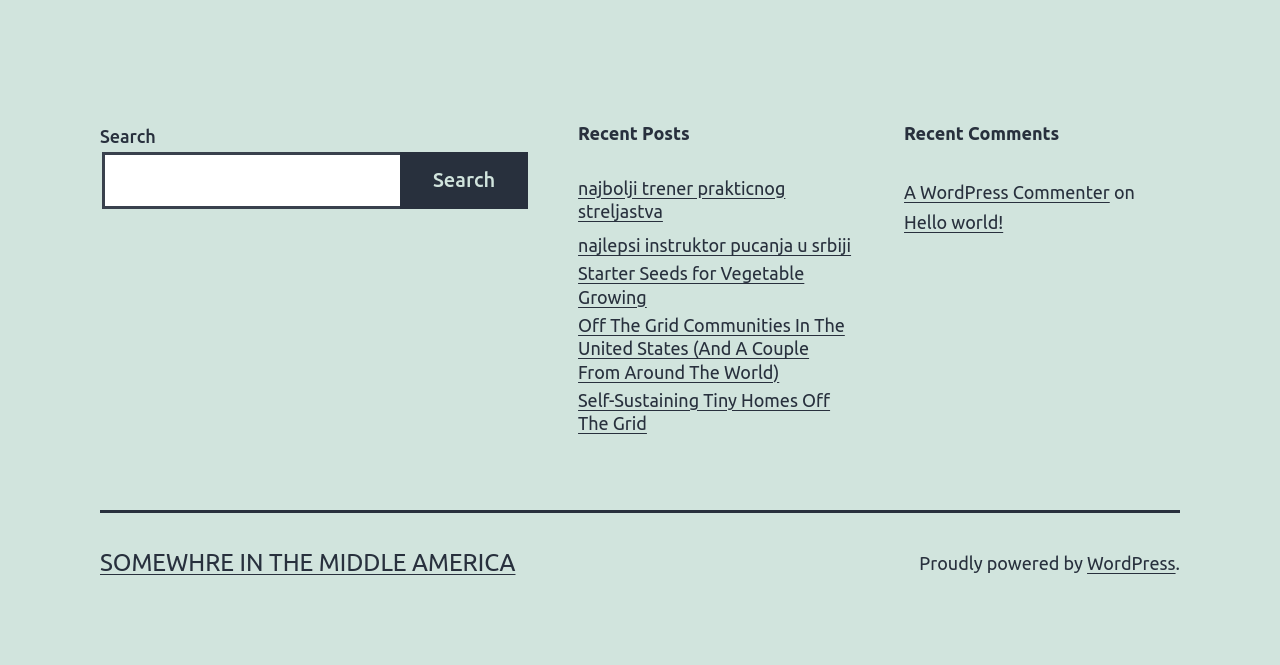How many recent posts are listed?
Please respond to the question with a detailed and thorough explanation.

I counted the number of links under the 'Recent Posts' heading, which are 5 in total.